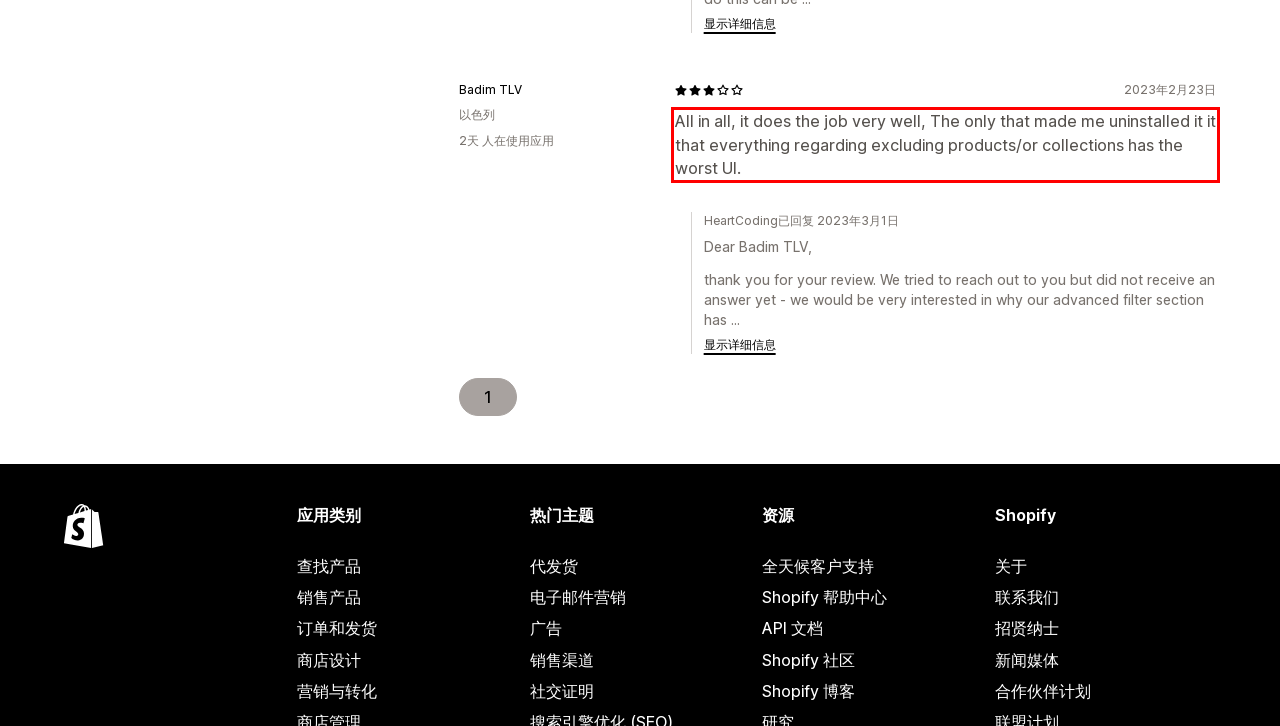Given a screenshot of a webpage, locate the red bounding box and extract the text it encloses.

All in all, it does the job very well, The only that made me uninstalled it it that everything regarding excluding products/or collections has the worst UI.